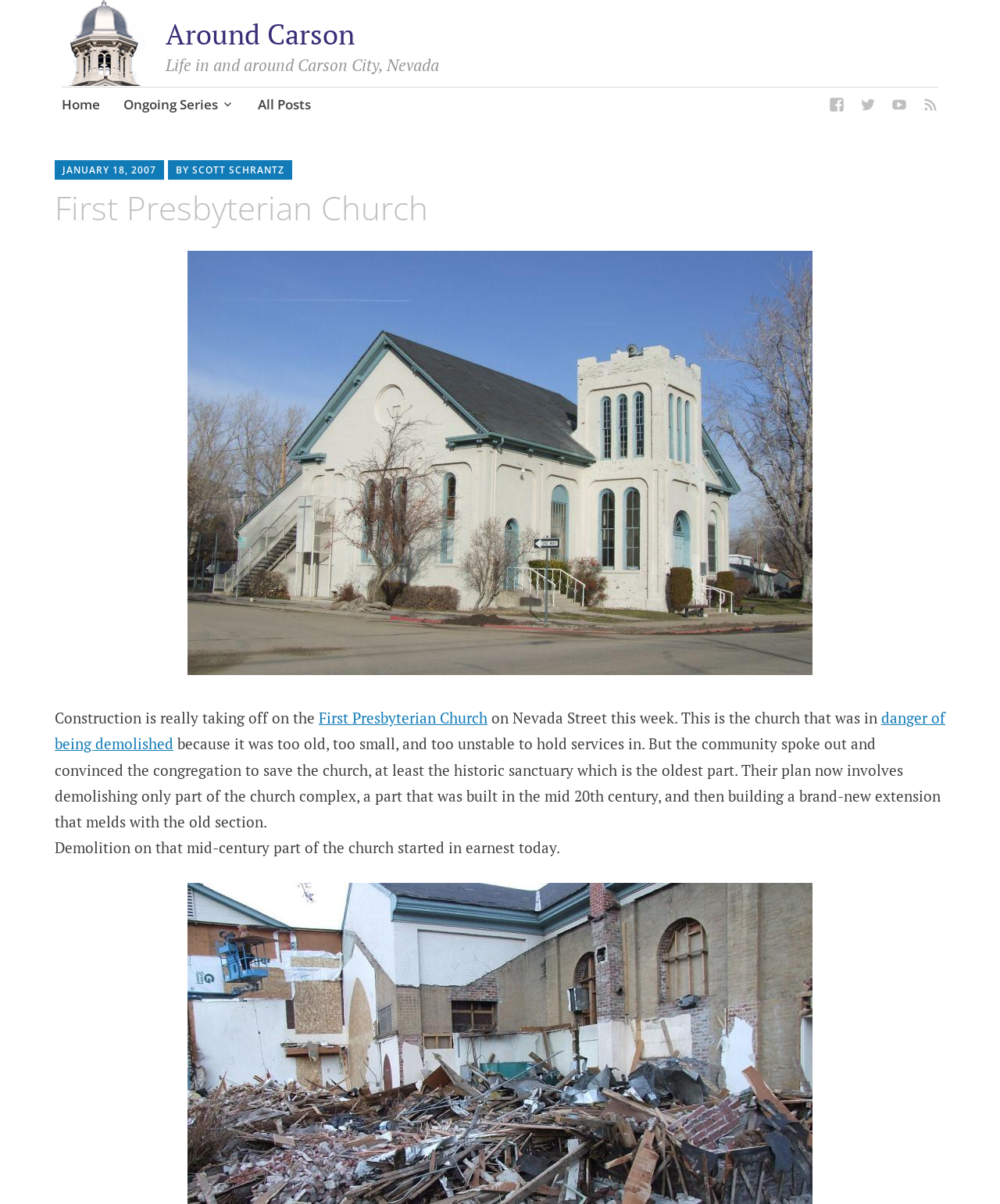Please specify the bounding box coordinates of the region to click in order to perform the following instruction: "View the 'JANUARY 18, 2007' post".

[0.062, 0.136, 0.156, 0.147]